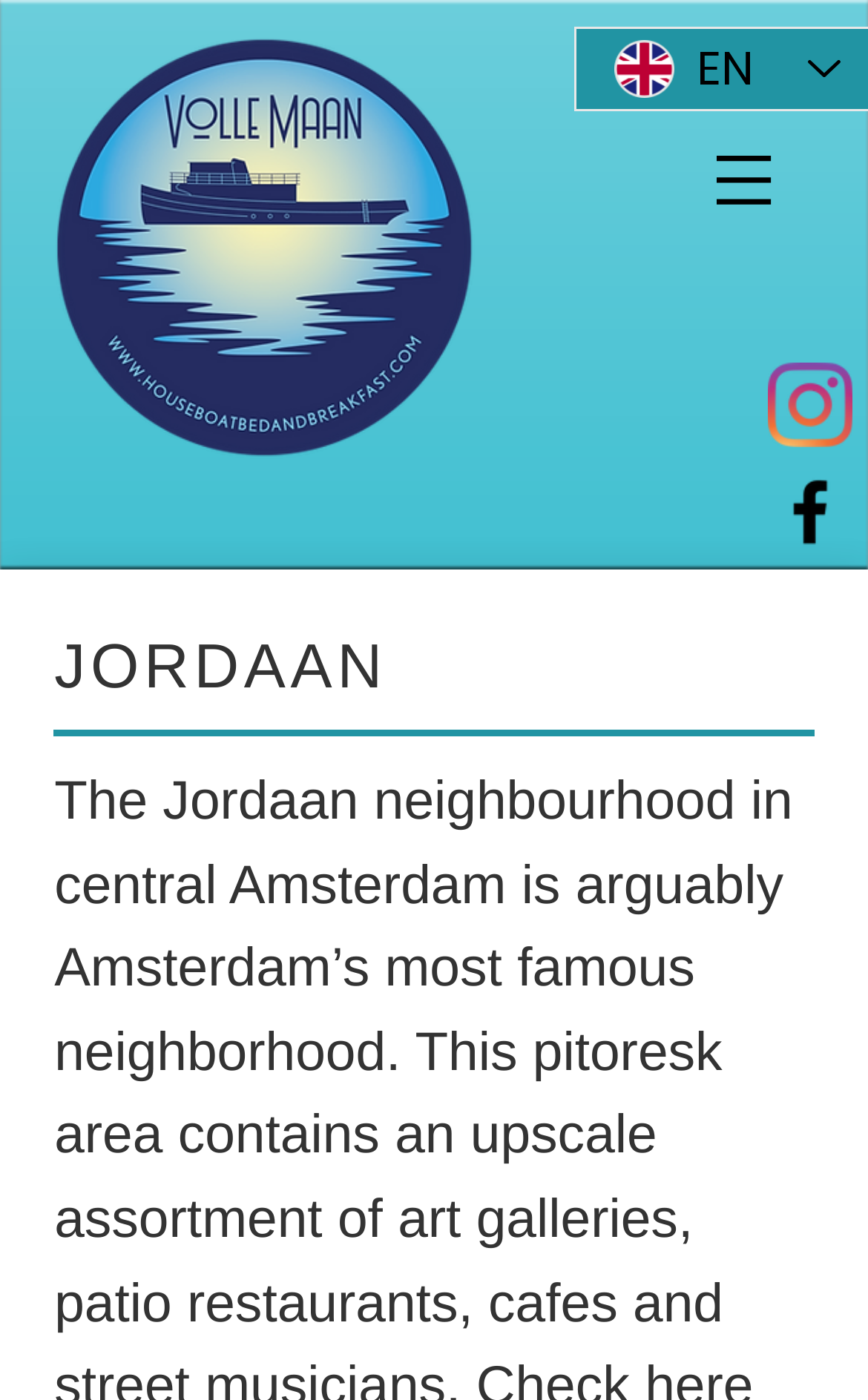Look at the image and write a detailed answer to the question: 
Is the navigation menu expanded?

I determined this by looking at the button element with a hasPopup property, which indicates that it has a menu, but the expanded property is set to False, so the menu is not currently expanded.